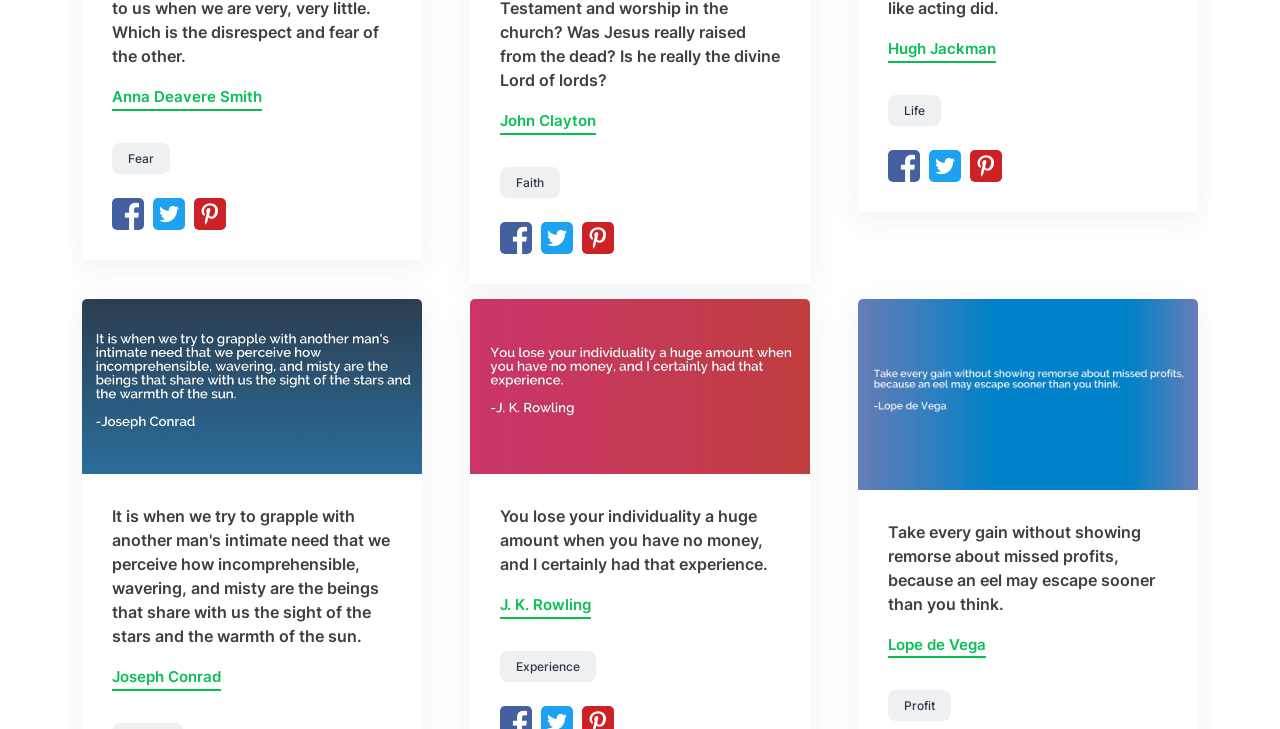What is the topic of the quote by J. K. Rowling?
Answer with a single word or phrase, using the screenshot for reference.

Experience